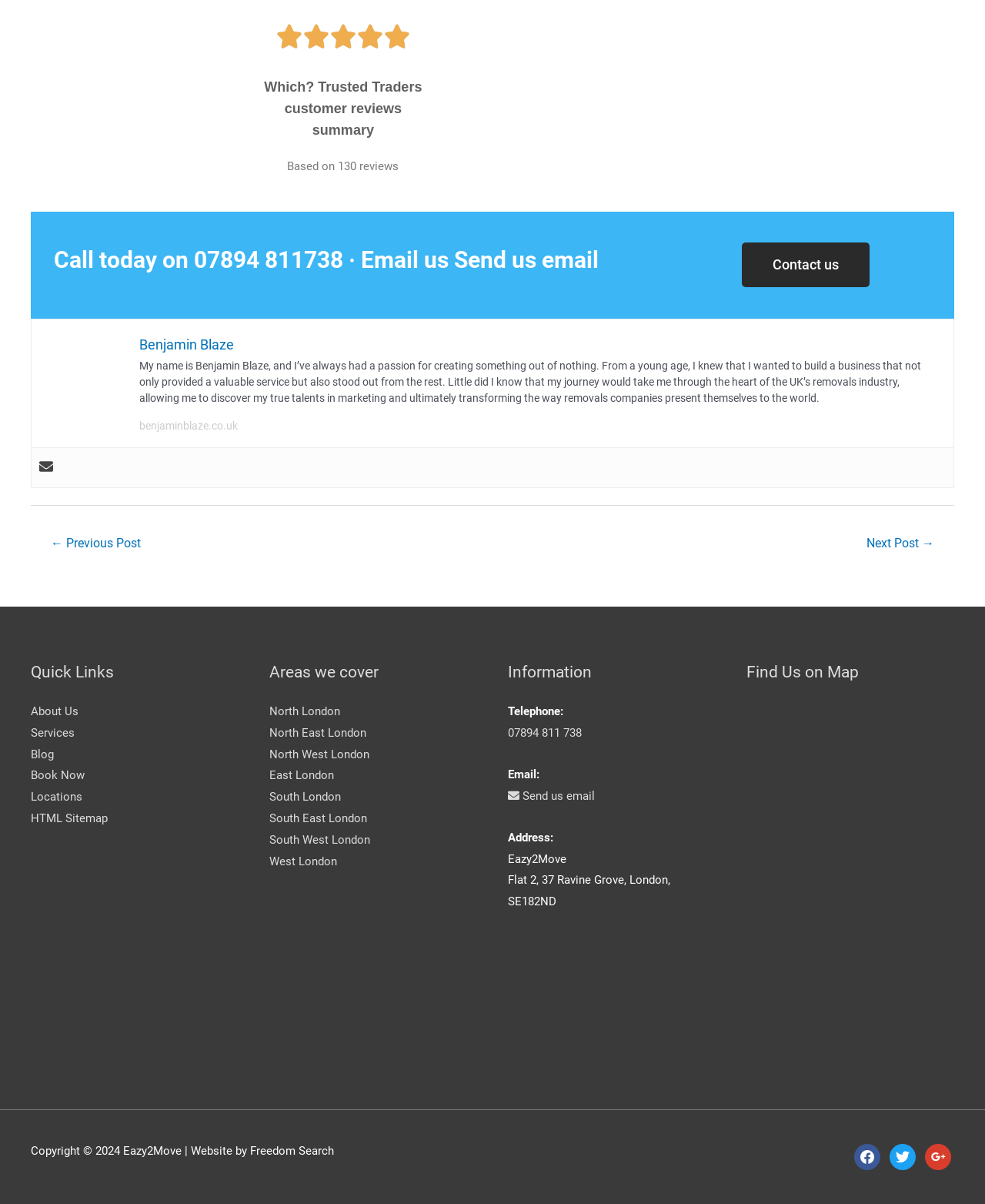What is the phone number to call for inquiries?
Please give a detailed and thorough answer to the question, covering all relevant points.

The phone number can be found in the 'Information' section of the webpage, under the 'Telephone:' label. It is also mentioned in the 'Call today on' sentence at the top of the page.